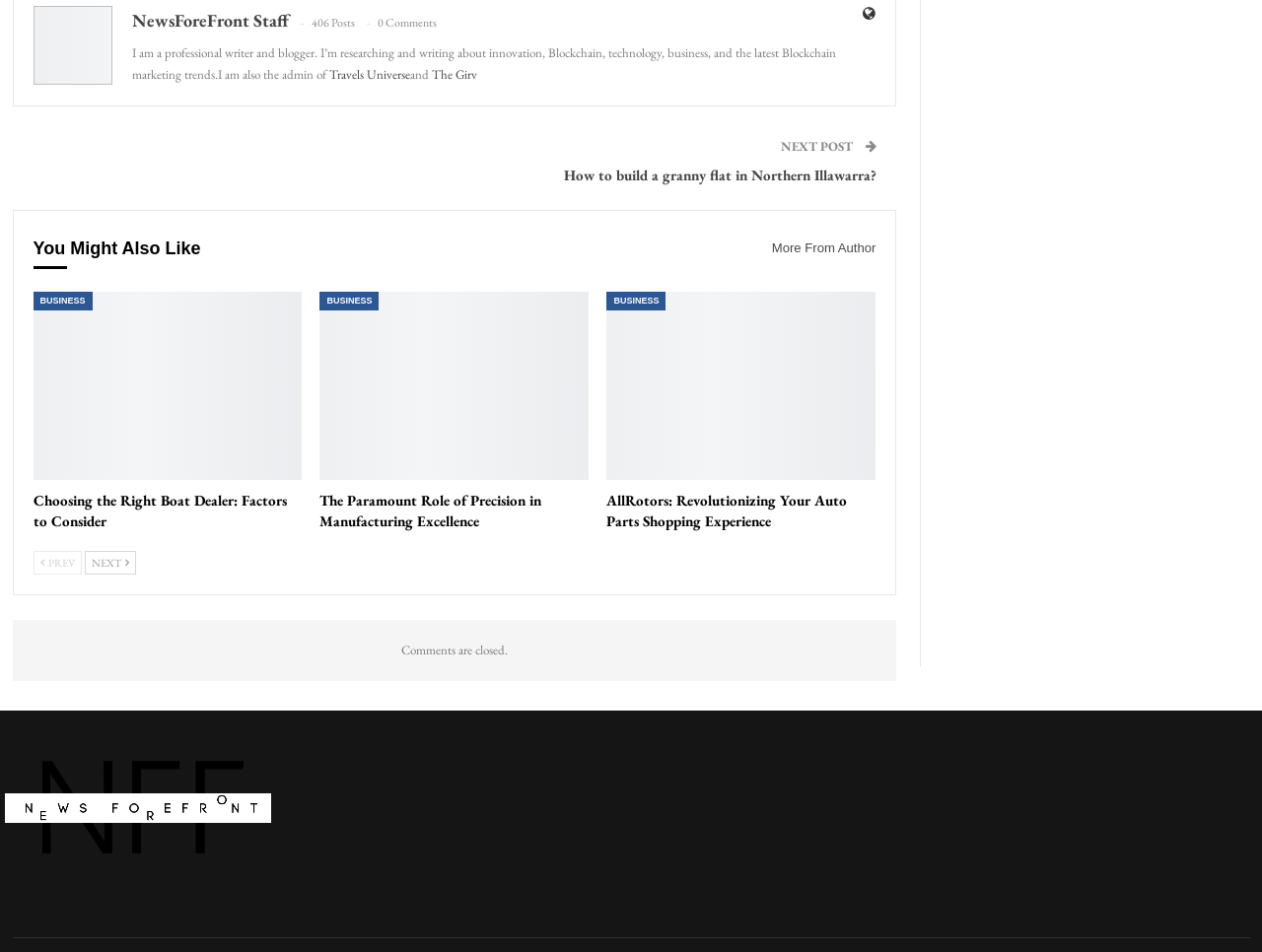Please identify the bounding box coordinates of the element that needs to be clicked to execute the following command: "View author's profile". Provide the bounding box using four float numbers between 0 and 1, formatted as [left, top, right, bottom].

[0.261, 0.07, 0.325, 0.087]